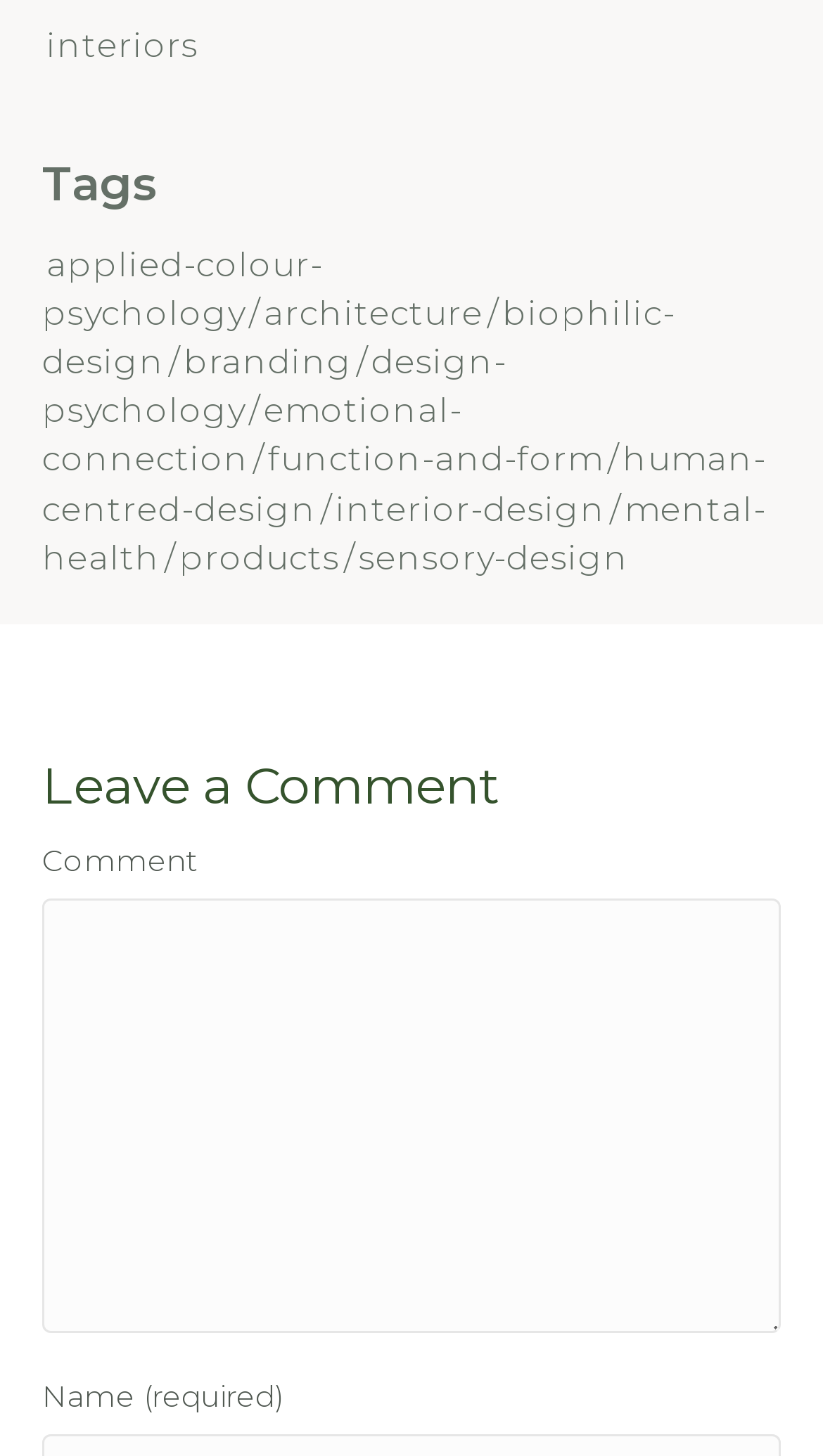Identify the bounding box of the UI component described as: "aria-label="Open Search Bar"".

None